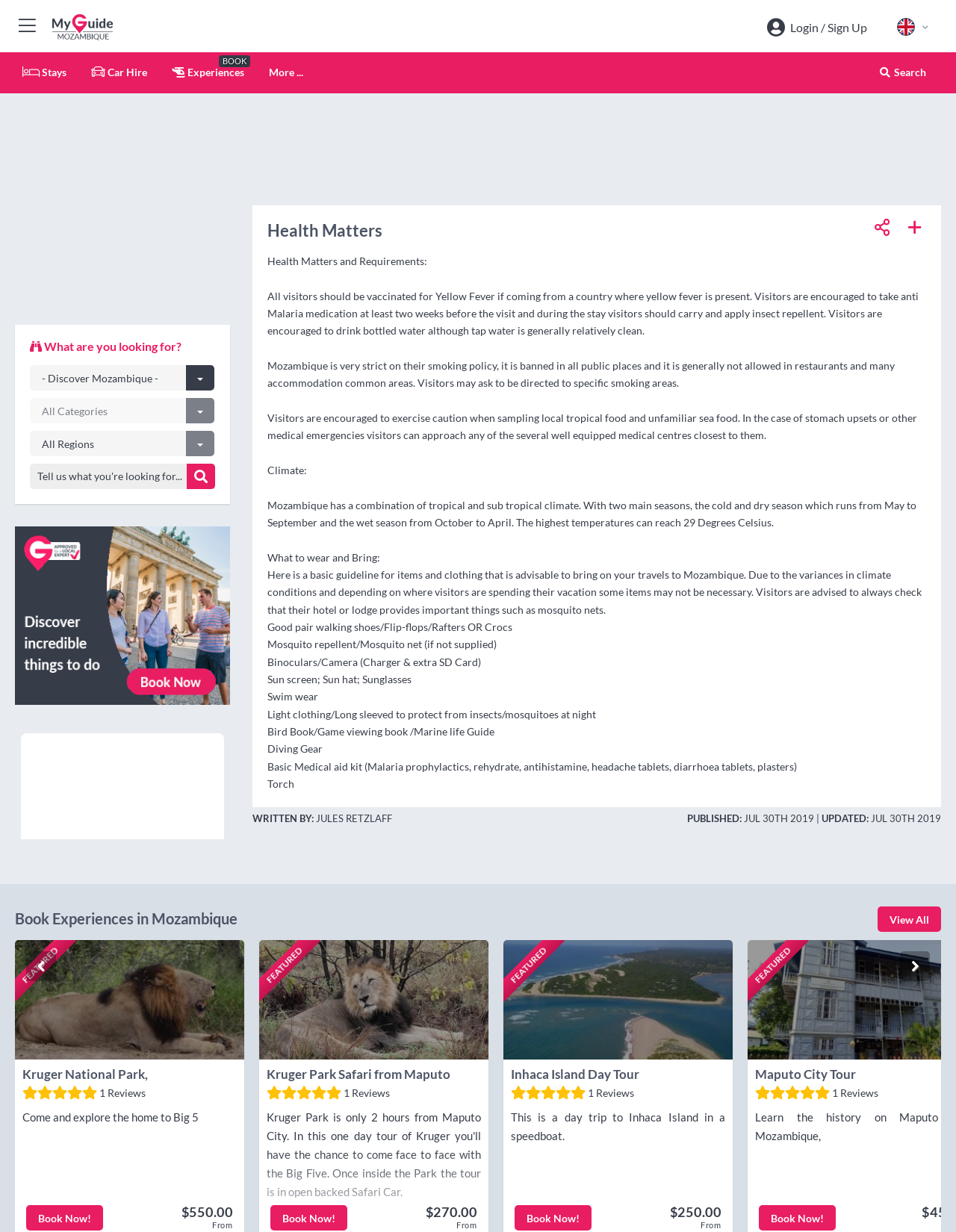What items are recommended to pack for a trip to Mozambique?
Look at the image and answer the question with a single word or phrase.

Walking shoes, mosquito repellent, etc.